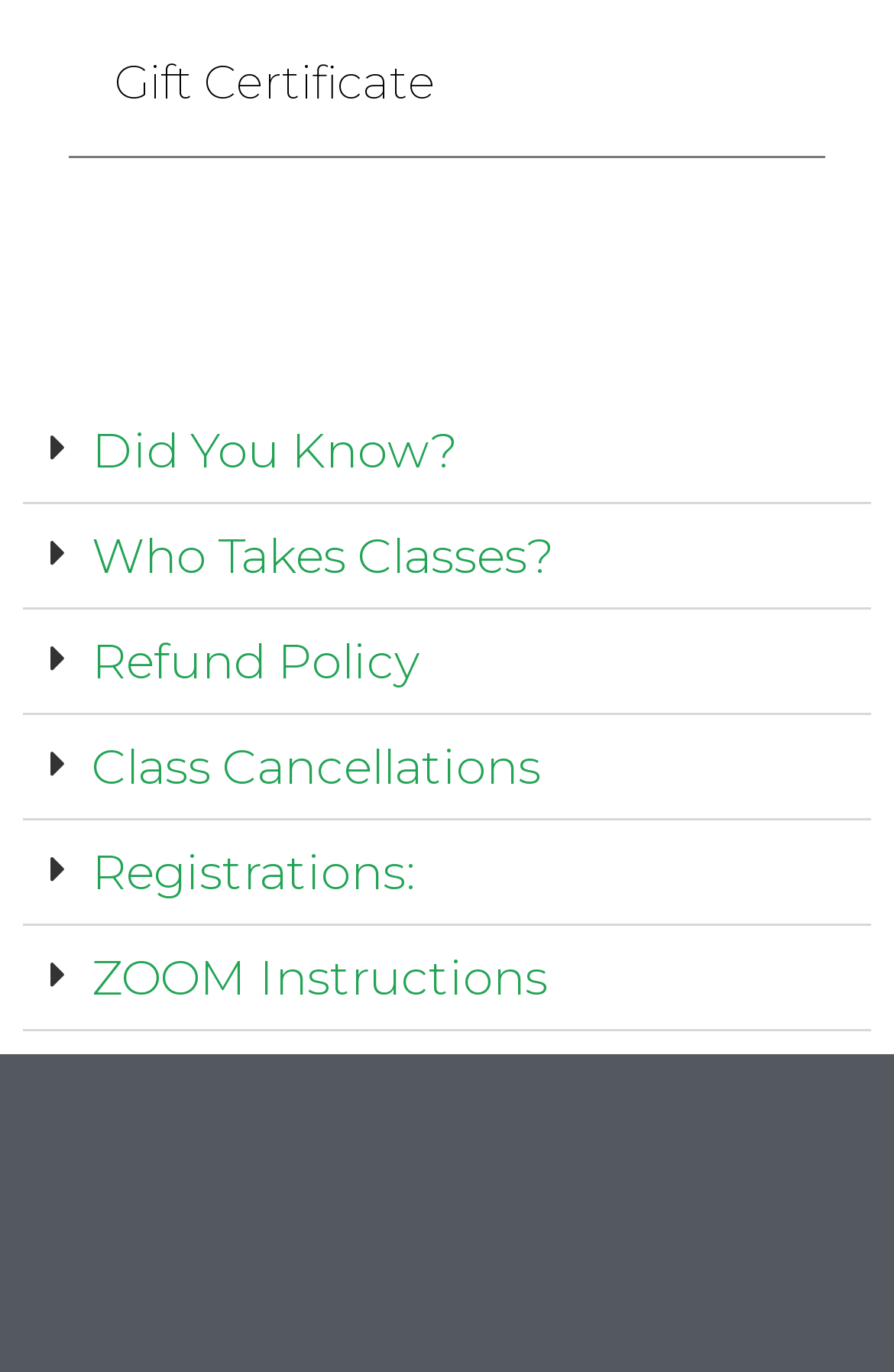Please locate the bounding box coordinates of the element that should be clicked to achieve the given instruction: "Check 'Class Cancellations'".

[0.026, 0.521, 0.974, 0.598]